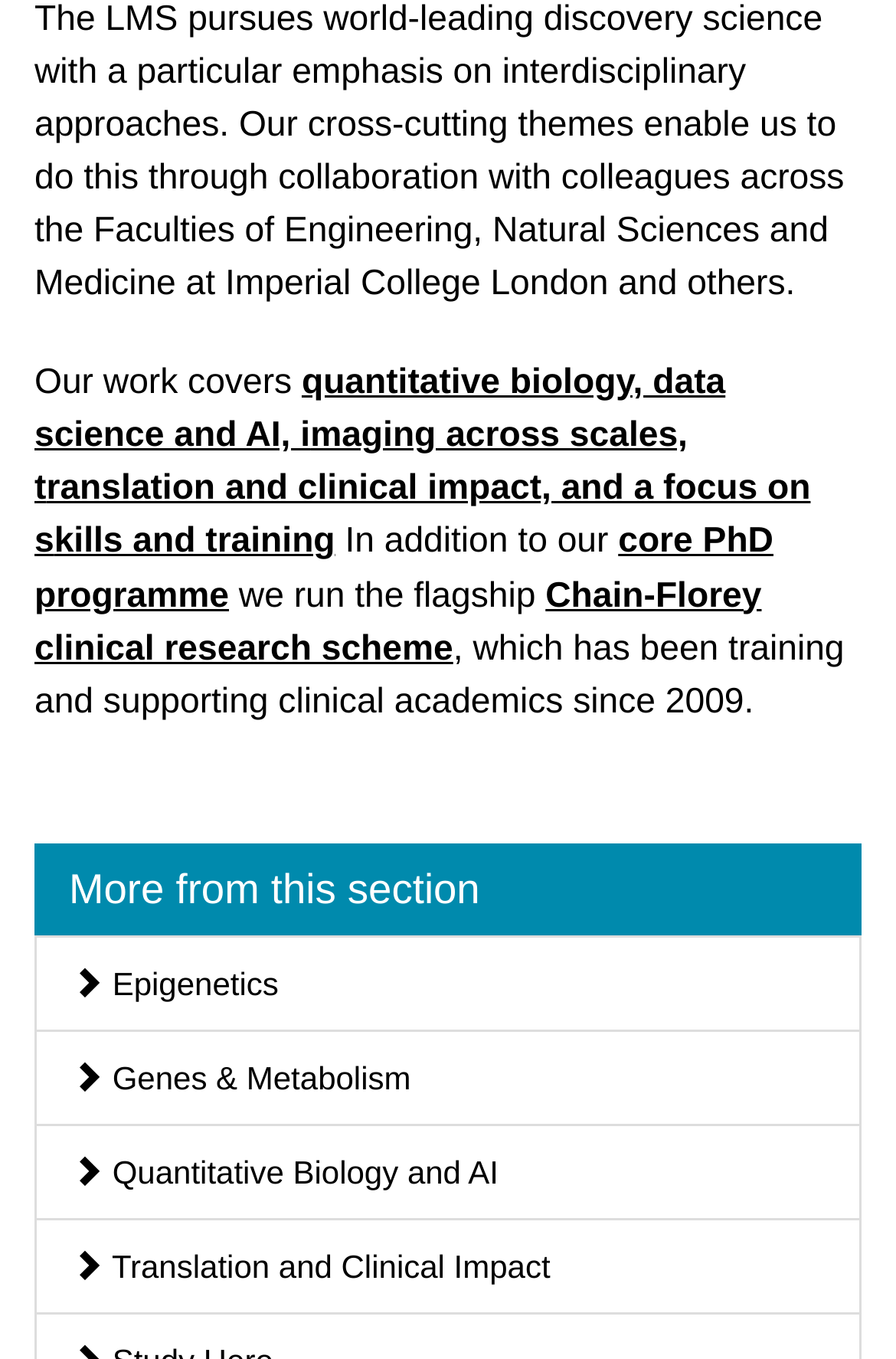How many links are under 'More from this section'?
Please craft a detailed and exhaustive response to the question.

Under the heading 'More from this section', there are four links: Epigenetics, Genes & Metabolism, Quantitative Biology and AI, and Translation and Clinical Impact.